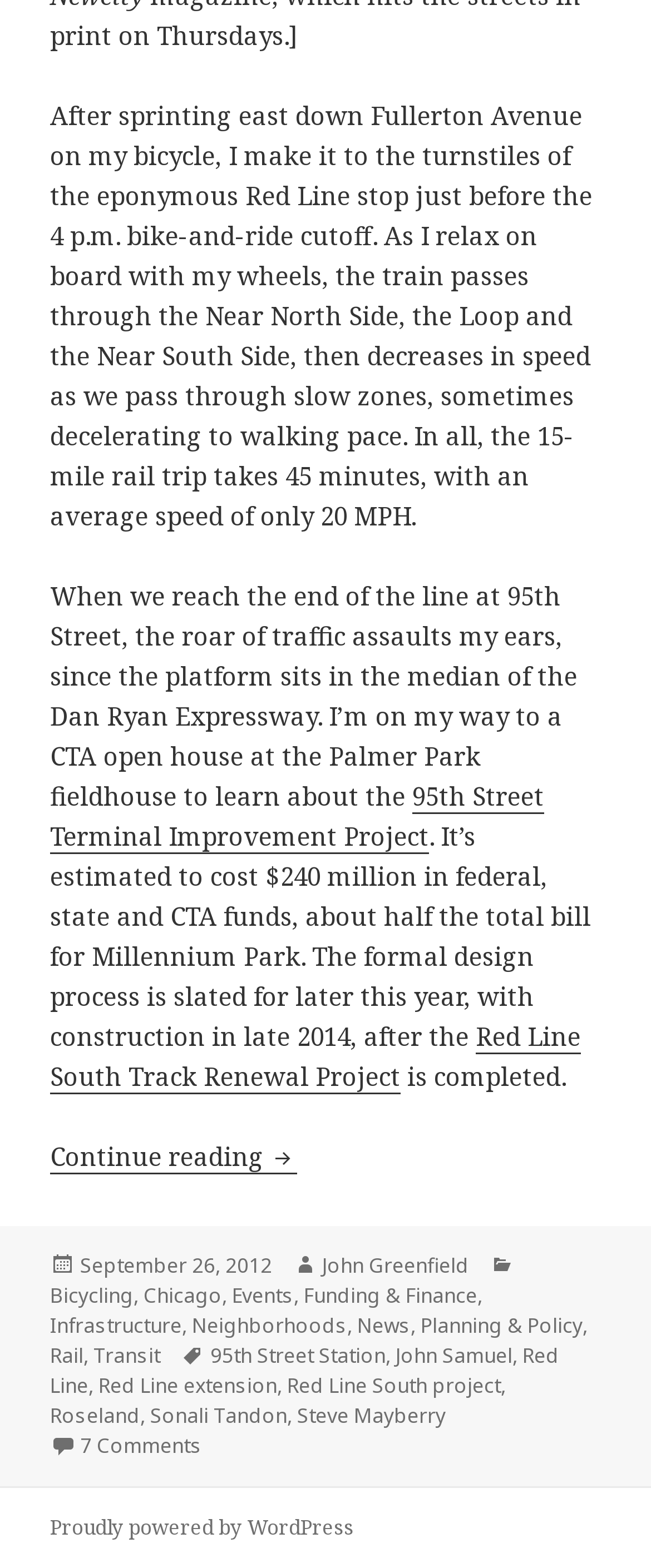What is the average speed of the 15-mile rail trip?
Using the picture, provide a one-word or short phrase answer.

20 MPH